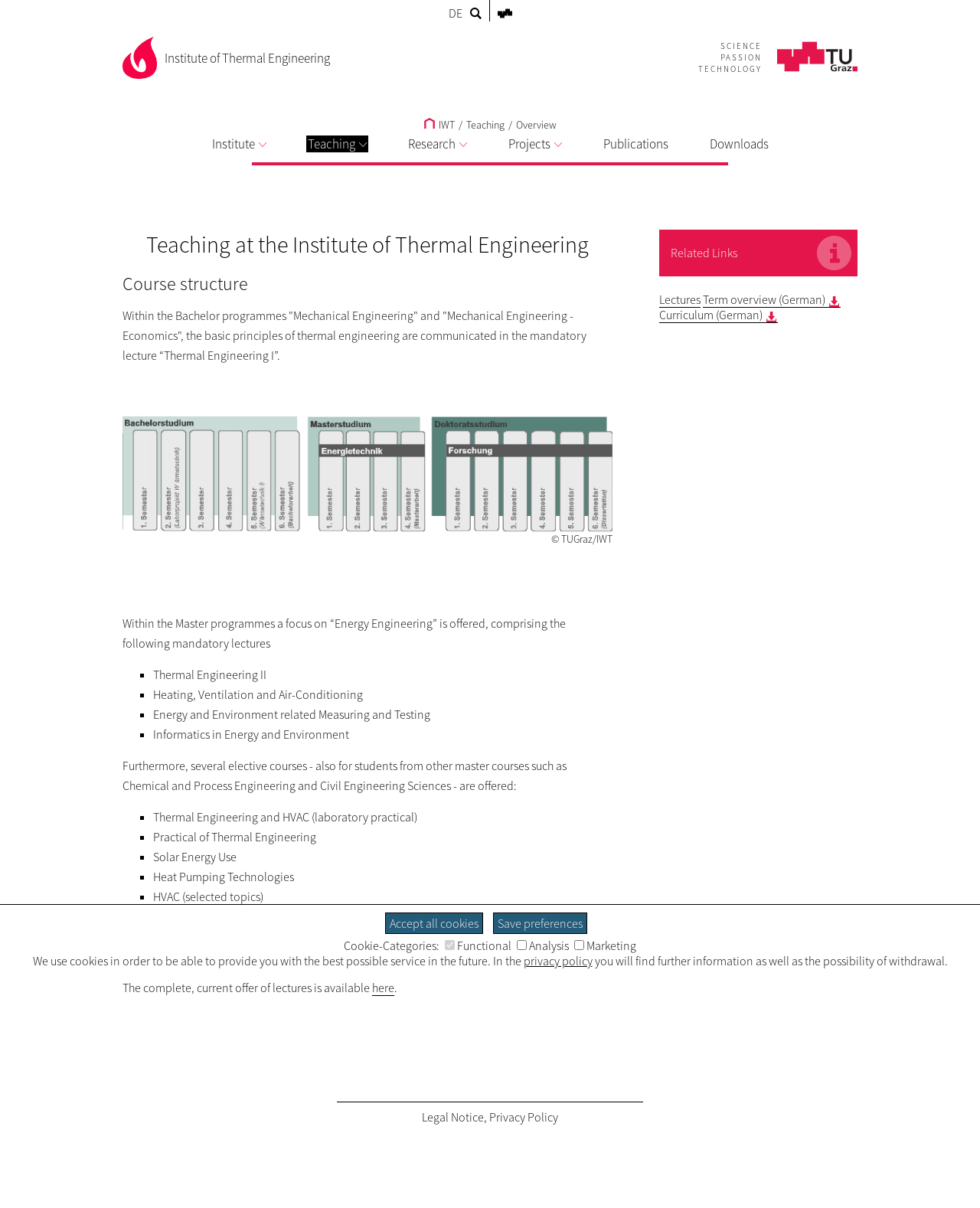Generate a thorough description of the webpage.

The webpage is titled "IWT - Overview" and has a layout table at the top with several links, including "DE" and "Institute of Thermal Engineering". Below this, there is a prominent link "IWT" with an accompanying image. To the right of this, there are links to "Teaching", "Overview", and a separator line.

The main content of the page is divided into two sections. The left section has a heading "Teaching at the Institute of Thermal Engineering" and describes the course structure within the Bachelor and Master programs. There is a figure with a caption "Lehrplan" and a copyright notice "© TUGraz/IWT". The text explains that the basic principles of thermal engineering are communicated in the mandatory lecture "Thermal Engineering I" and lists several elective courses offered.

The right section has a heading "Related Links" and lists several links, including "Lectures", "Term overview (German)", and "Curriculum (German)". There is also an image in this section.

At the bottom of the page, there is a horizontal separator line, followed by links to "Legal Notice" and "Privacy Policy". There is also a section related to cookie preferences, with checkboxes for "Functional" and "Analysis" and links to "Accept all cookies" and "Save preferences".